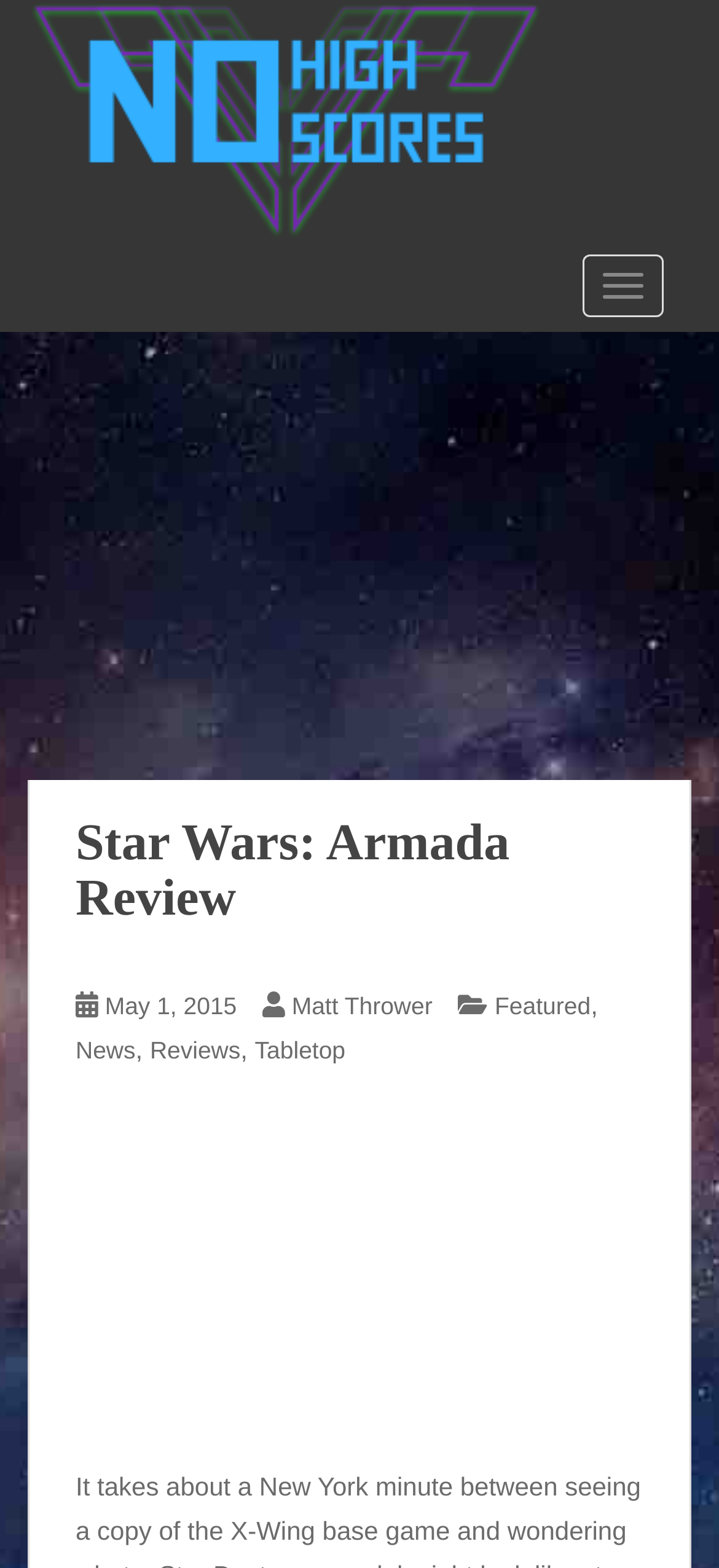Refer to the screenshot and answer the following question in detail:
What is the name of the reviewer?

The reviewer's name can be found in the section below the main heading, where it says 'May 1, 2015 Matt Thrower Featured, News, Reviews, Tabletop'.